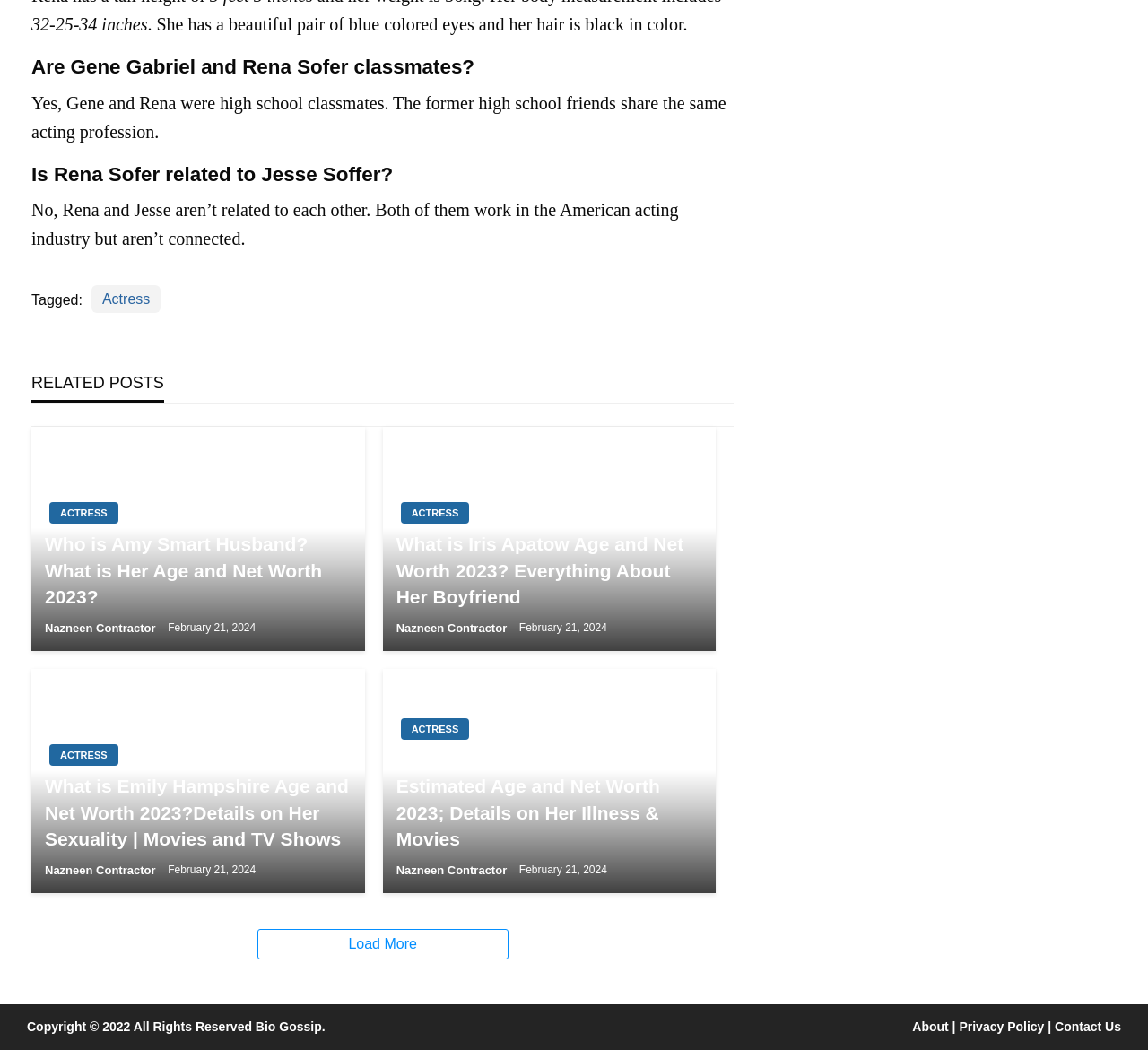Please provide a comprehensive answer to the question based on the screenshot: What is the date of the articles in the 'RELATED POSTS' section?

The webpage provides a timestamp for each article in the 'RELATED POSTS' section, which is 'February 21, 2024'. This indicates that the articles were published or updated on this date.